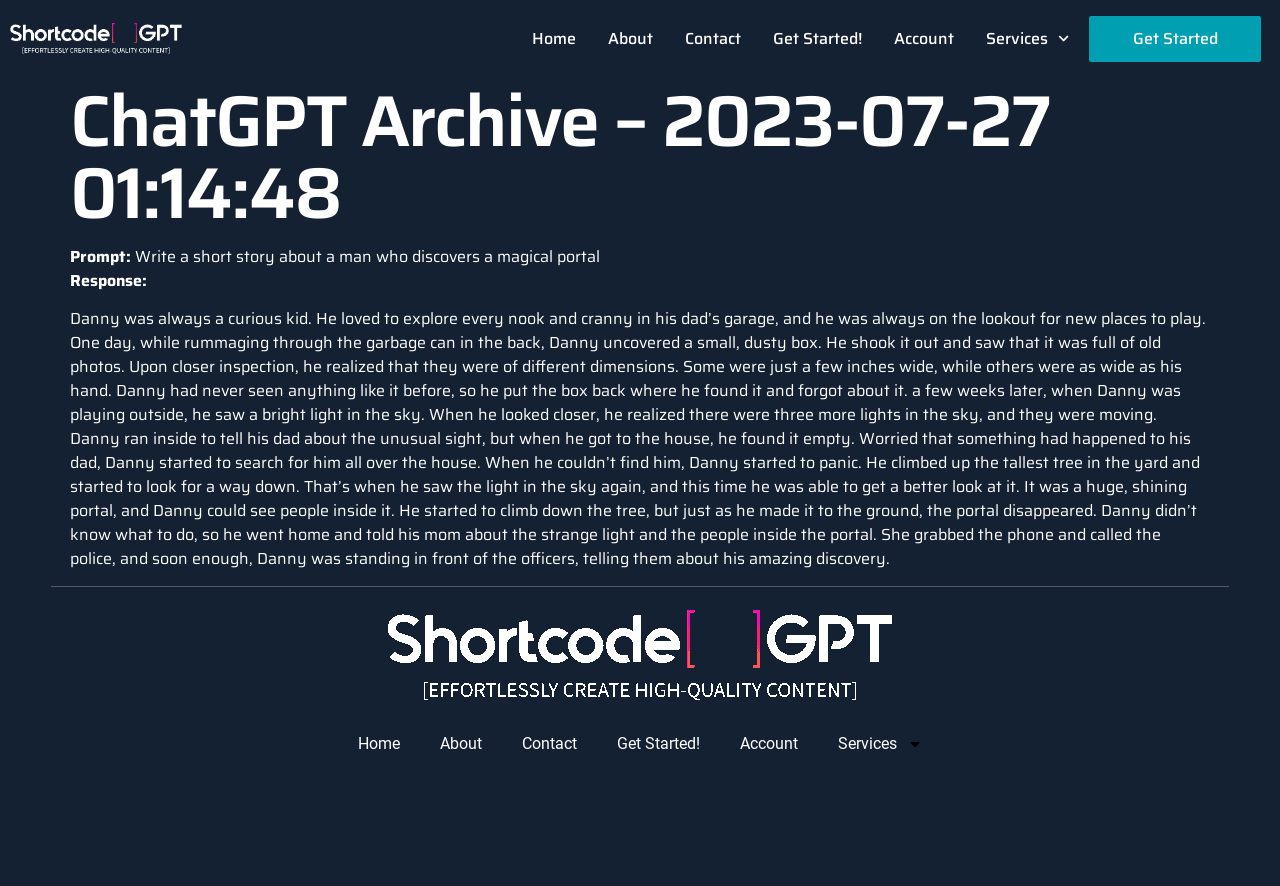Identify the bounding box coordinates for the element you need to click to achieve the following task: "Share on Facebook". The coordinates must be four float values ranging from 0 to 1, formatted as [left, top, right, bottom].

None